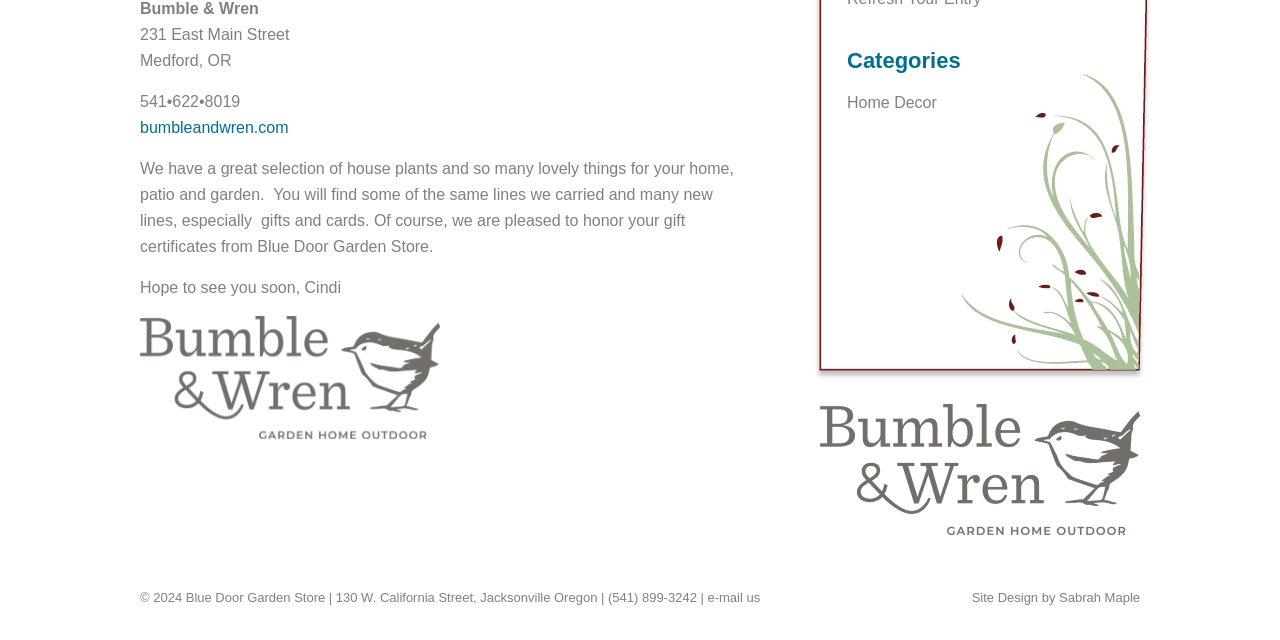For the element described, predict the bounding box coordinates as (top-left x, top-left y, bottom-right x, bottom-right y). All values should be between 0 and 1. Element description: Site Design by Sabrah Maple

[0.759, 0.921, 0.891, 0.945]